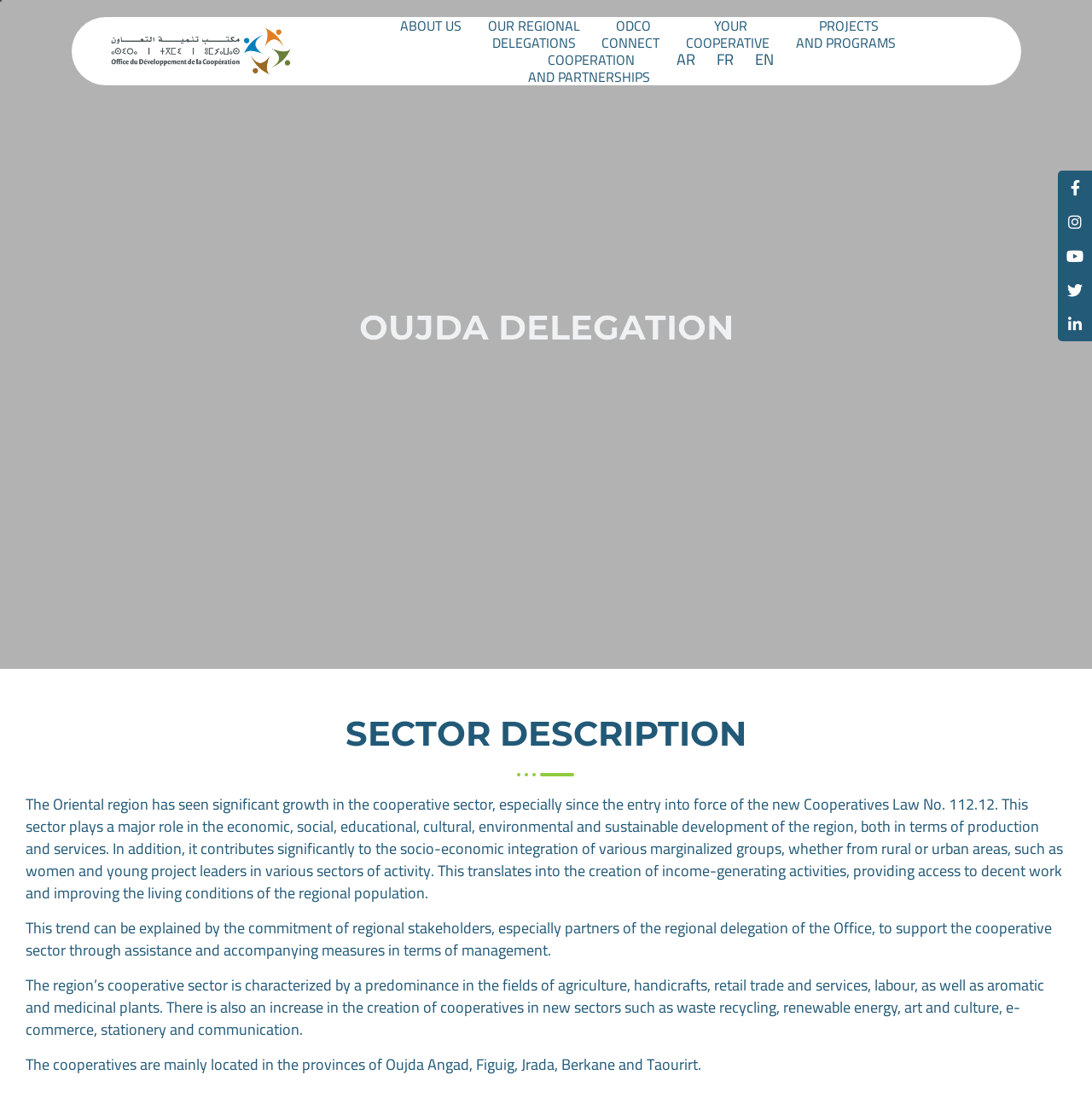Calculate the bounding box coordinates of the UI element given the description: "Change email password".

None